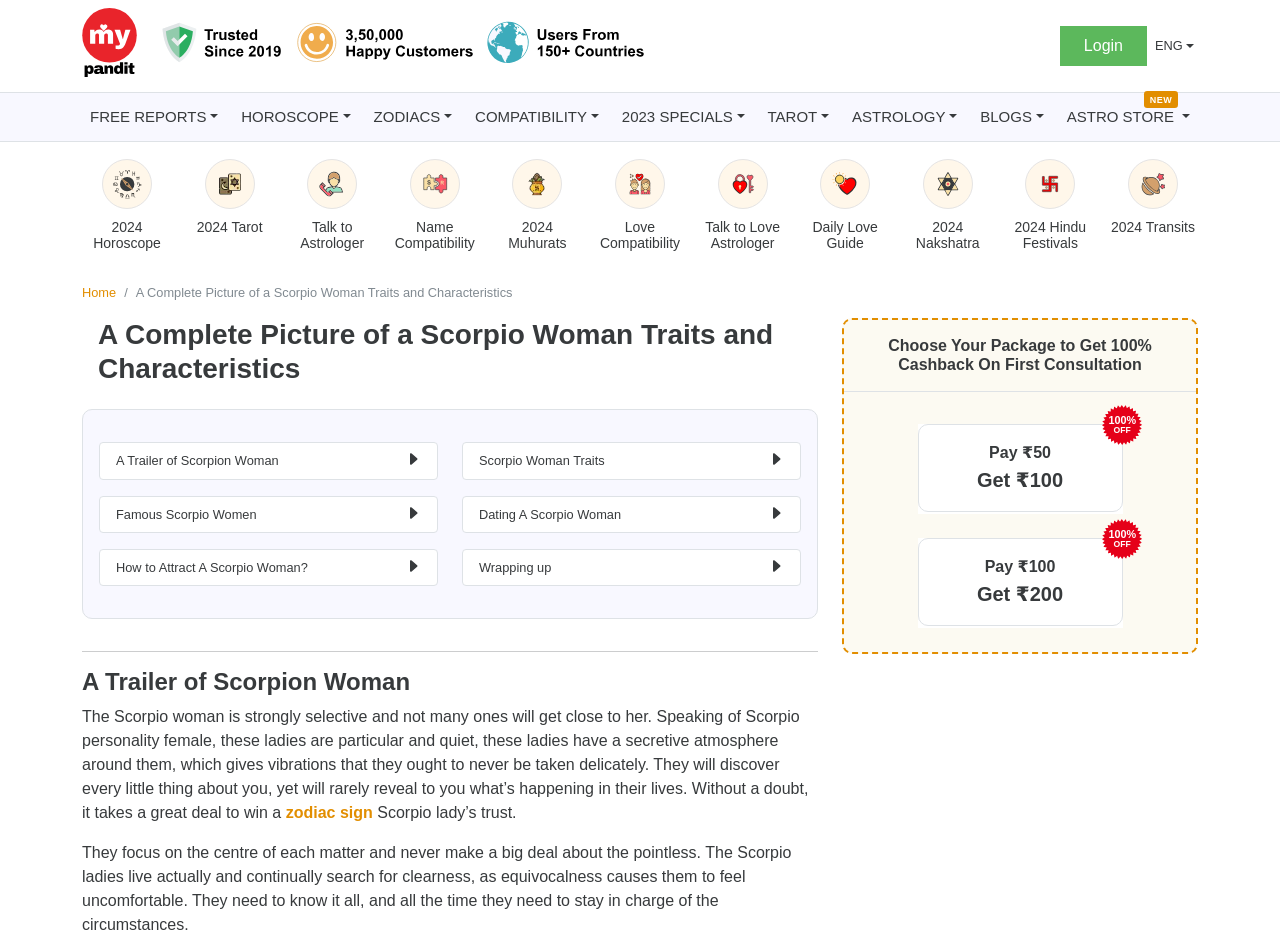What is the headline of the webpage?

A Complete Picture of a Scorpio Woman Traits and Characteristics